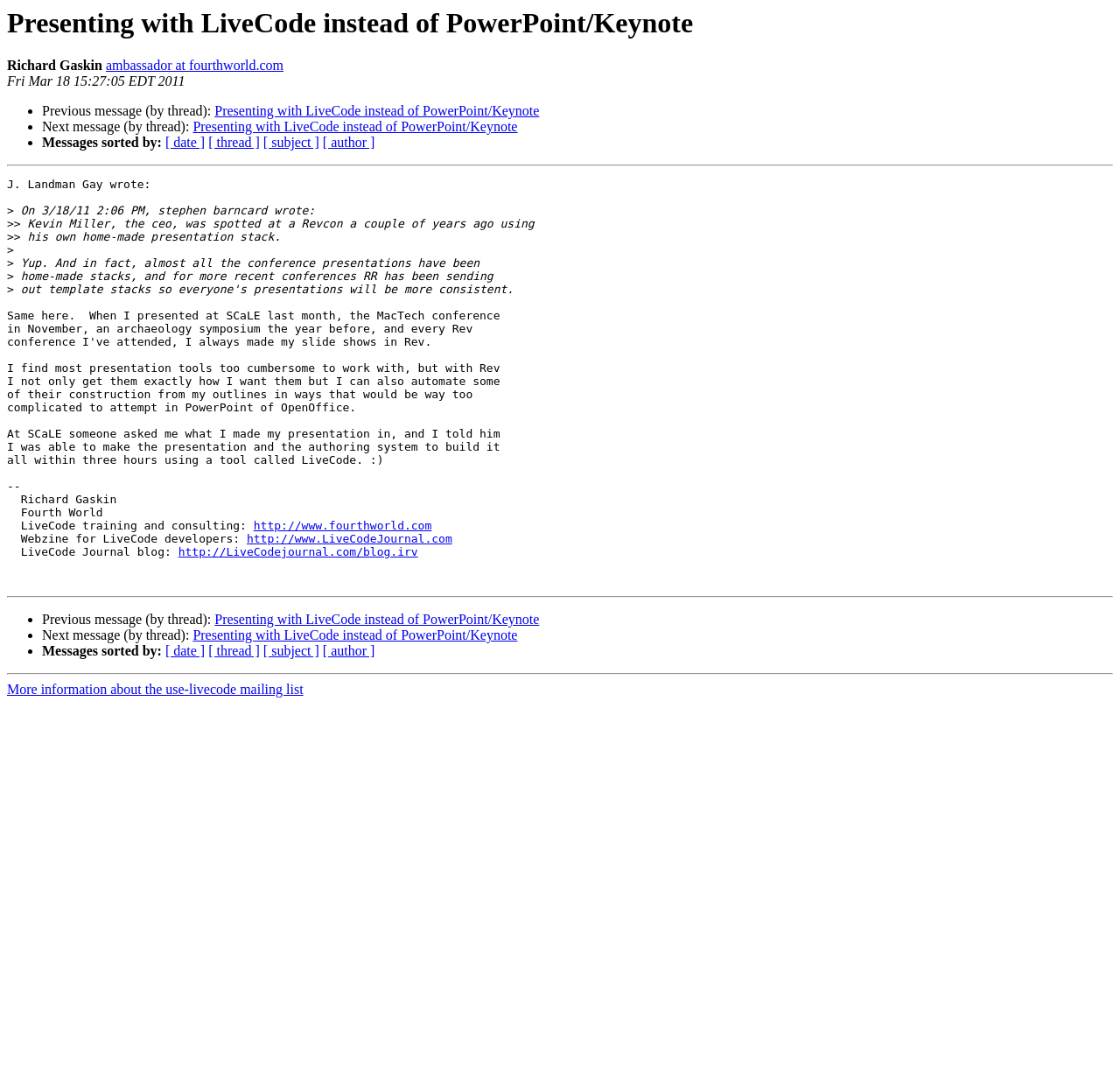From the element description: "[ subject ]", extract the bounding box coordinates of the UI element. The coordinates should be expressed as four float numbers between 0 and 1, in the order [left, top, right, bottom].

[0.235, 0.124, 0.285, 0.138]